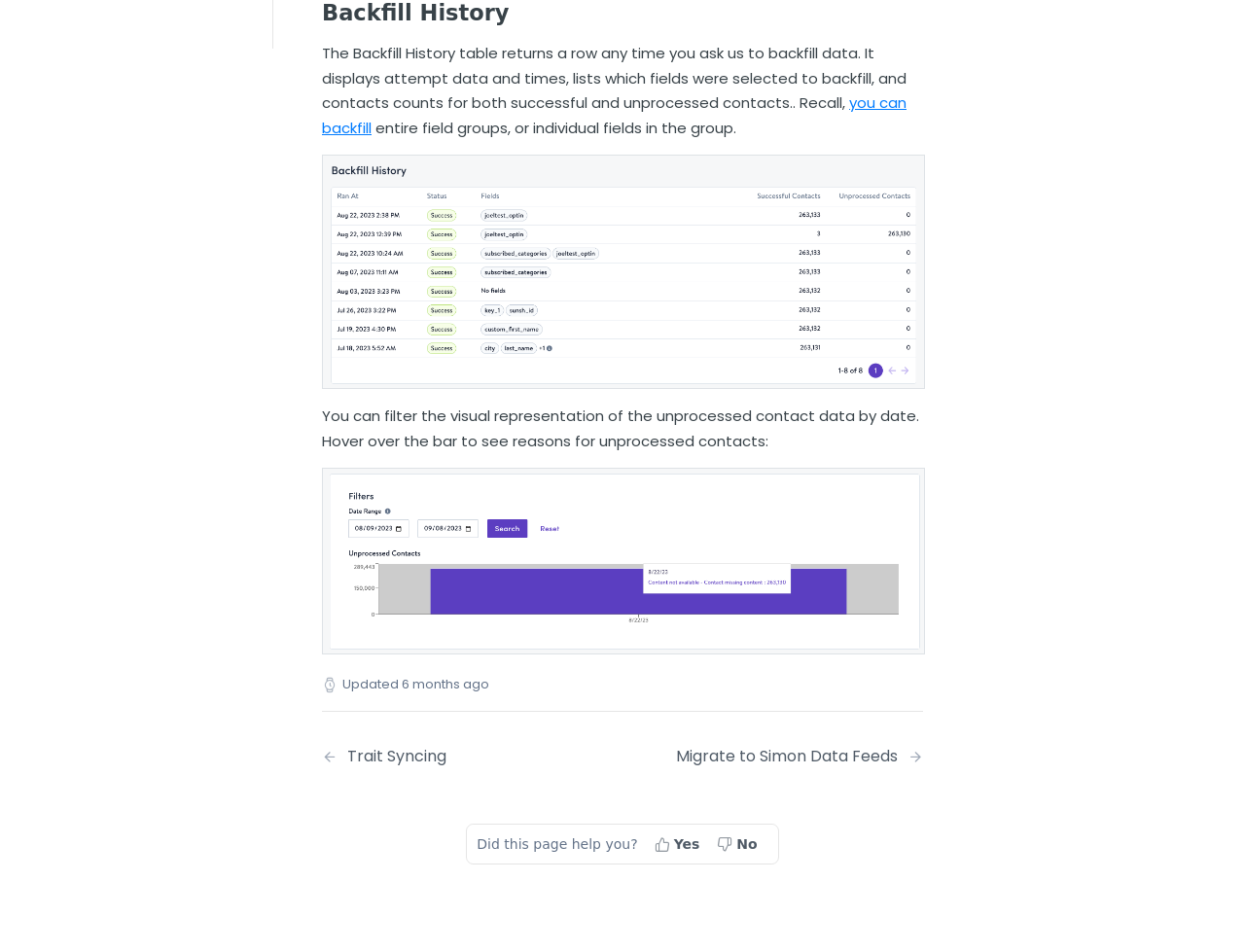Please determine the bounding box coordinates of the section I need to click to accomplish this instruction: "View Segments Overview".

[0.02, 0.085, 0.199, 0.112]